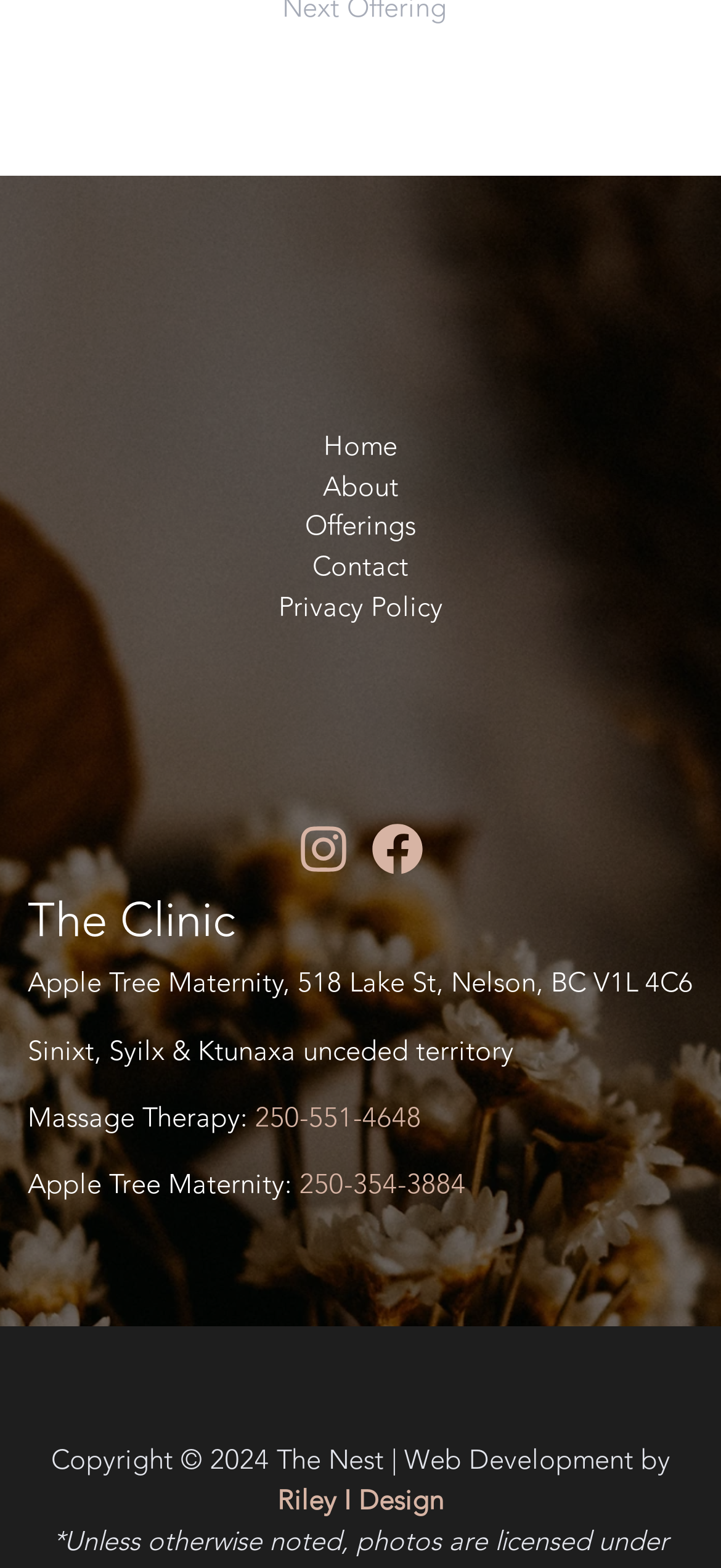Specify the bounding box coordinates of the element's region that should be clicked to achieve the following instruction: "Check the Copyright information". The bounding box coordinates consist of four float numbers between 0 and 1, in the format [left, top, right, bottom].

[0.071, 0.918, 0.929, 0.945]